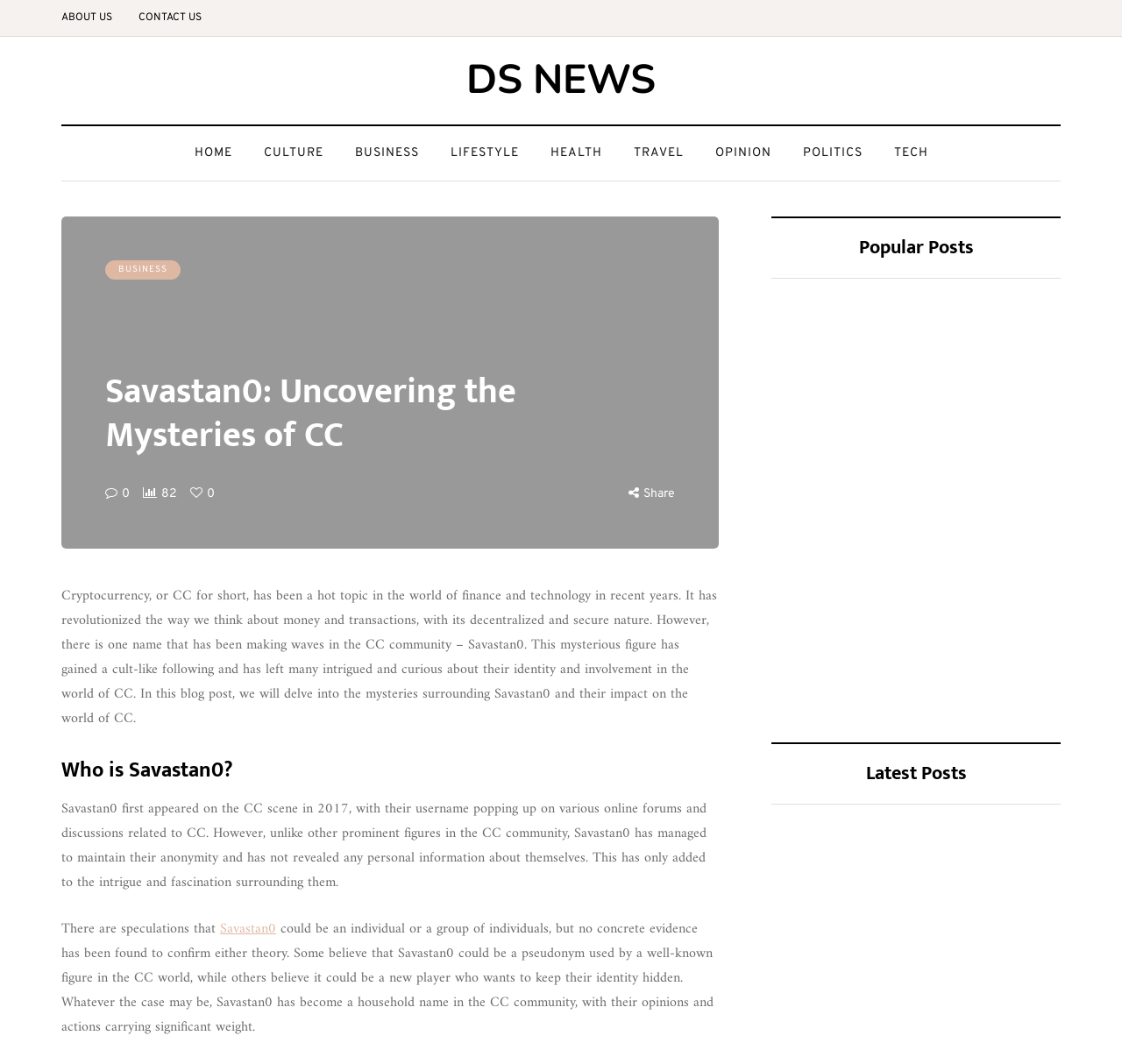Find the bounding box coordinates for the area you need to click to carry out the instruction: "Click on ABOUT US". The coordinates should be four float numbers between 0 and 1, indicated as [left, top, right, bottom].

[0.055, 0.0, 0.112, 0.034]